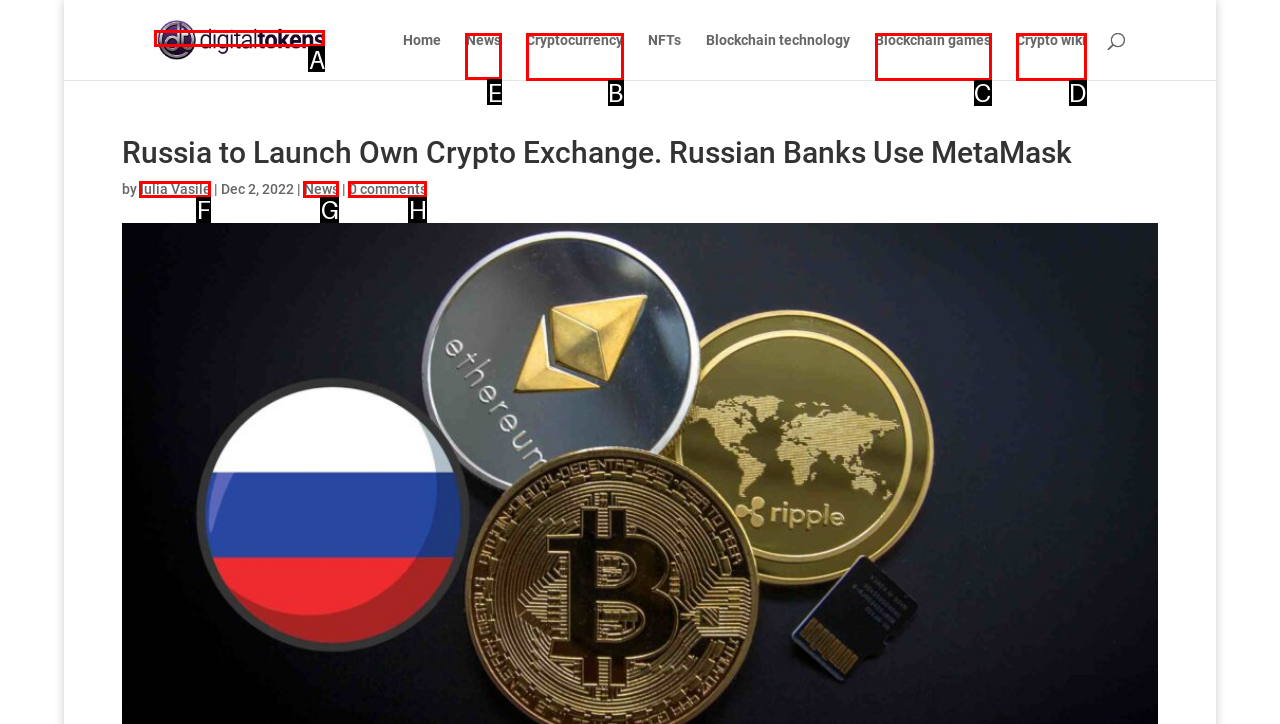Indicate which red-bounded element should be clicked to perform the task: read news Answer with the letter of the correct option.

E